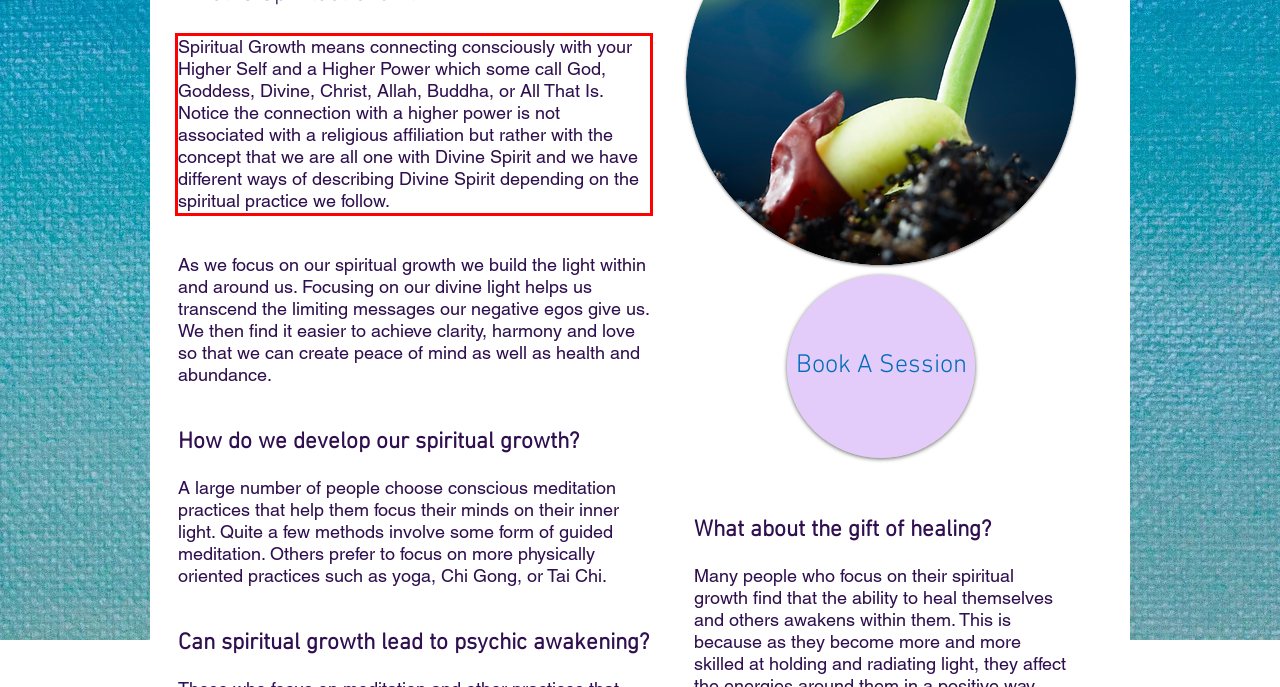You have a screenshot of a webpage, and there is a red bounding box around a UI element. Utilize OCR to extract the text within this red bounding box.

Spiritual Growth means connecting consciously with your Higher Self and a Higher Power which some call God, Goddess, Divine, Christ, Allah, Buddha, or All That Is. Notice the connection with a higher power is not associated with a religious affiliation but rather with the concept that we are all one with Divine Spirit and we have different ways of describing Divine Spirit depending on the spiritual practice we follow.